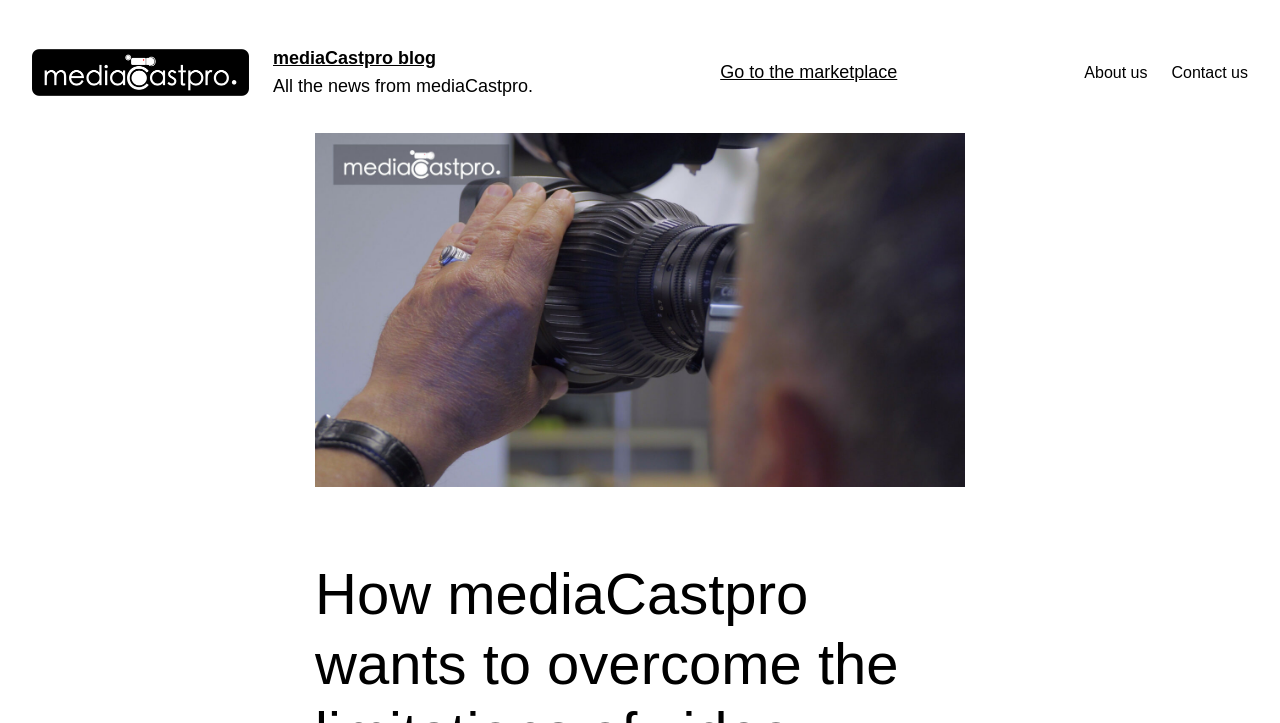Produce a meticulous description of the webpage.

The webpage appears to be a blog post from mediaCastpro, with a focus on overcoming the limitations of video microstock. At the top left, there is a logo of mediaCastpro, which is an image linked to the mediaCastpro website. Next to the logo, there is a link to the mediaCastpro blog.

Below the logo, there is a header that reads "All the news from mediaCastpro." This suggests that the blog post is part of a news section or feed from mediaCastpro.

To the right of the header, there is a call-to-action link that says "Go to the marketplace." This link is likely a prominent feature of the webpage, encouraging users to visit the marketplace.

At the top right, there is a navigation menu with two links: "About us" and "Contact us." This menu provides users with quick access to information about the company and a way to get in touch with them.

The main content of the webpage is an image that takes up most of the page, spanning from the top center to the bottom center. The image is not described, but it likely relates to the topic of overcoming the limitations of video microstock.